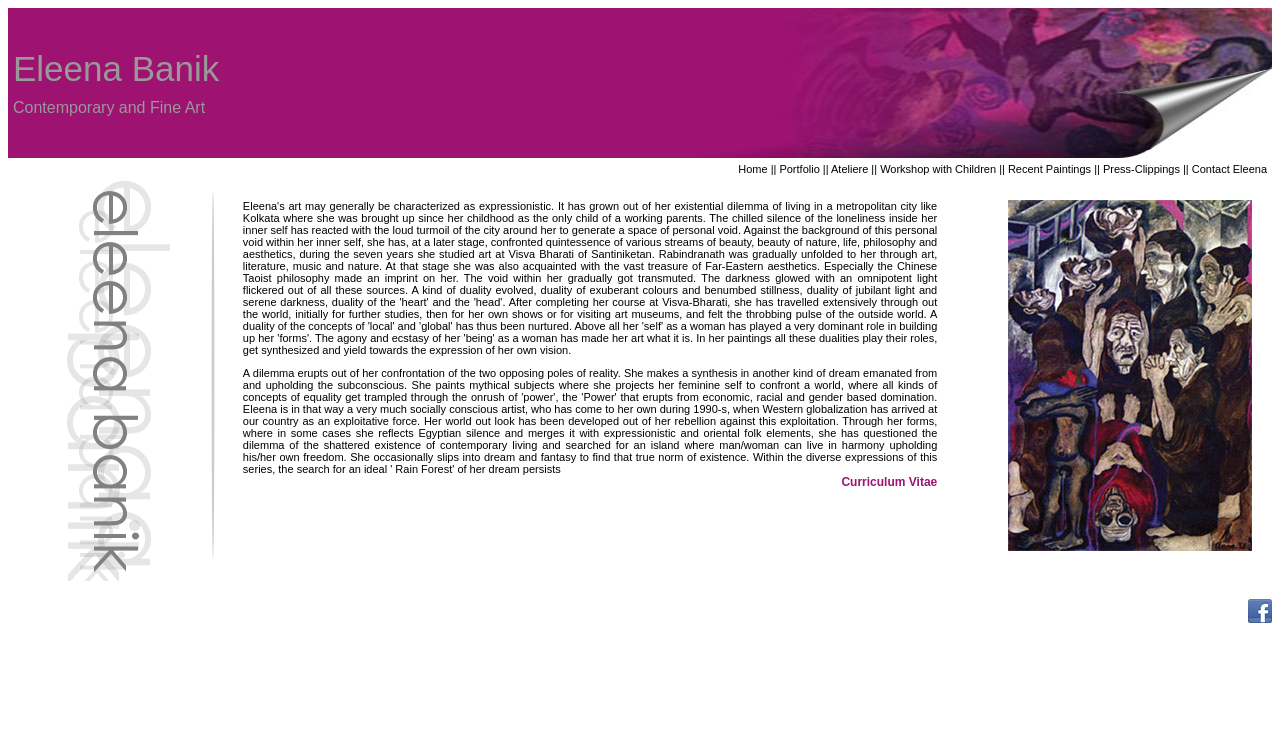What is the title of the section below the navigation menu?
Using the details shown in the screenshot, provide a comprehensive answer to the question.

The section below the navigation menu appears to be a biographical or descriptive text about the artist, and it starts with the sentence 'Eleena's art may generally be characterized as expressionistic.' This suggests that the section is about the artist's background and artistic style.